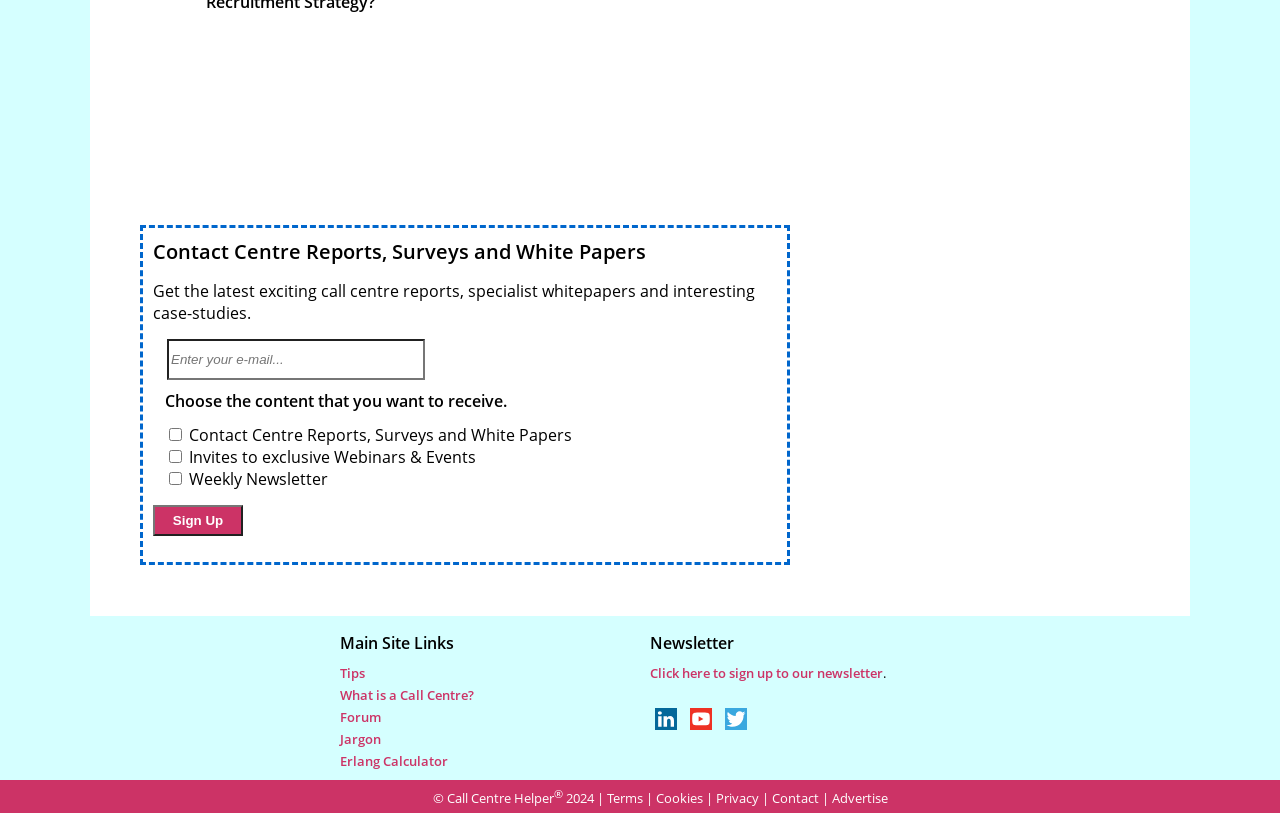Please respond to the question with a concise word or phrase:
What type of content can be received by signing up?

Reports, surveys, white papers, webinars, newsletter